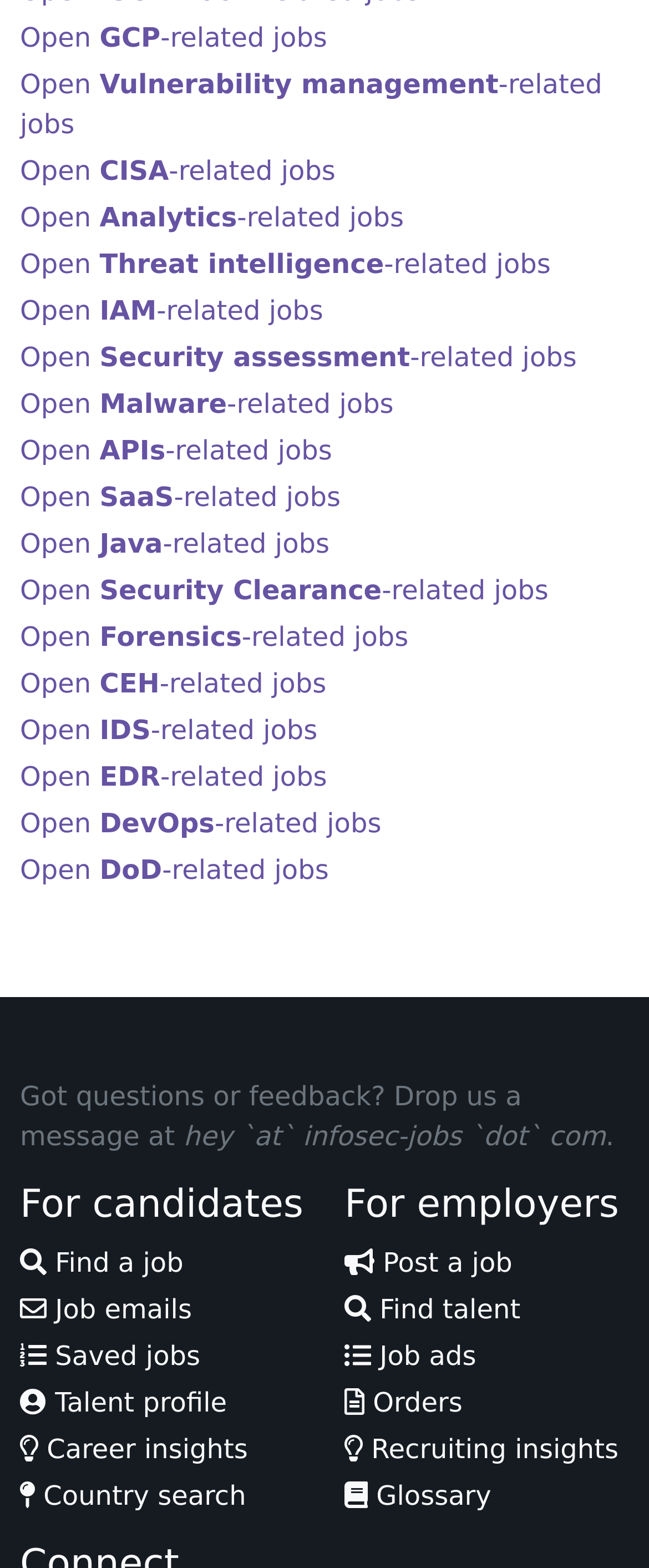Provide a one-word or one-phrase answer to the question:
What is the purpose of the 'For candidates' section?

Job search and management